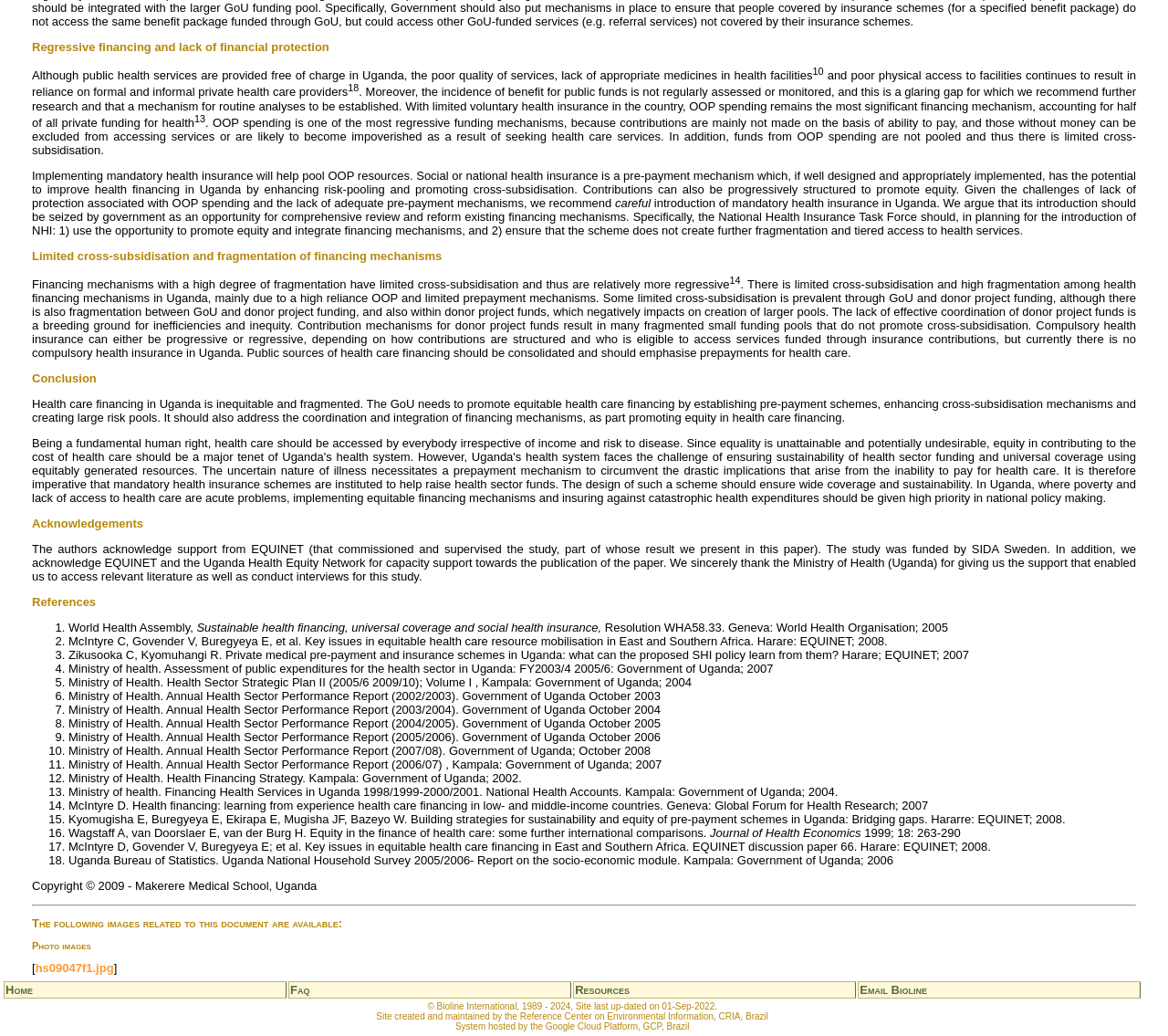Use a single word or phrase to answer the following:
What is the name of the organization that commissioned and supervised the study?

EQUINET